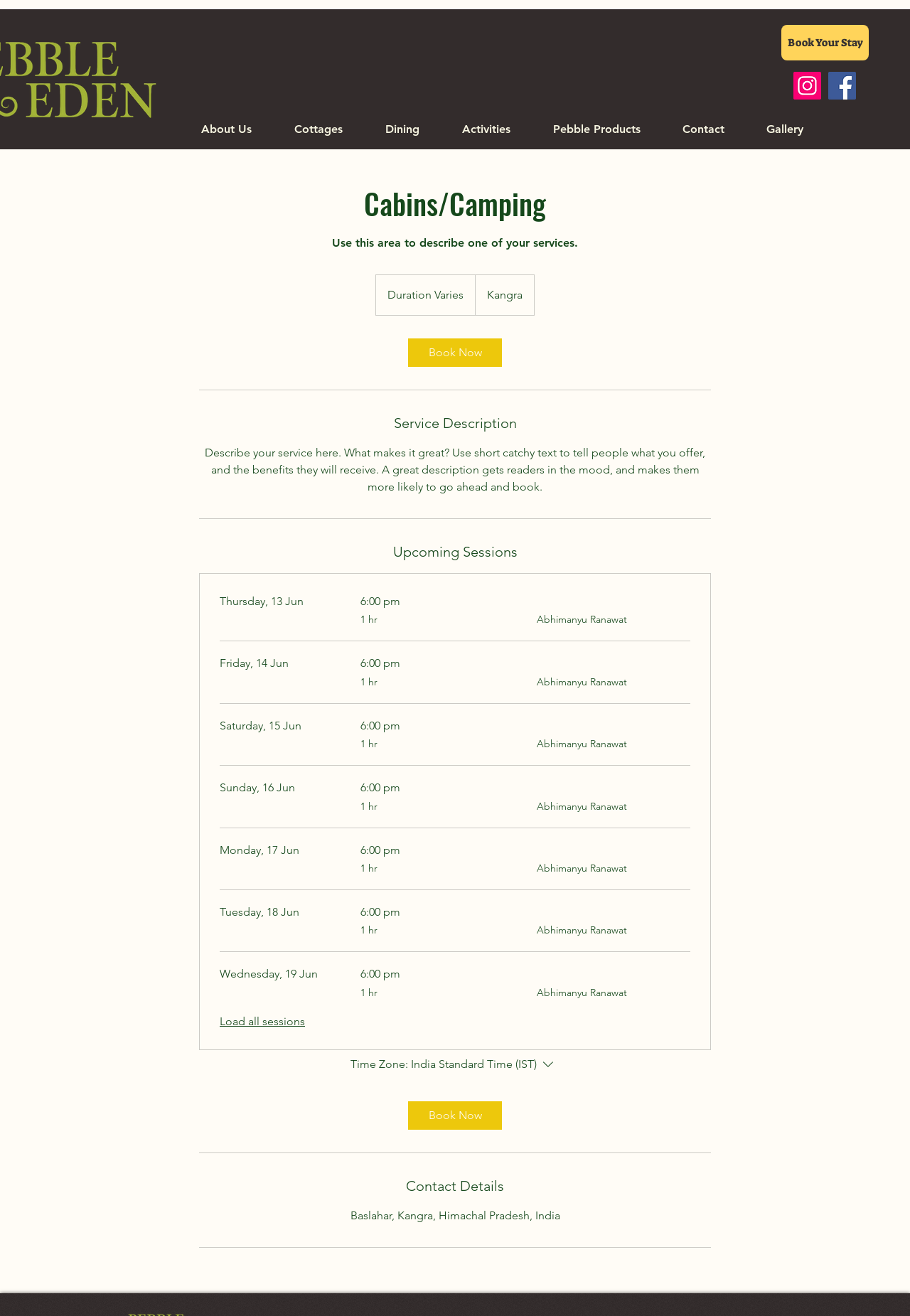From the webpage screenshot, predict the bounding box of the UI element that matches this description: "Book Your Stay".

[0.859, 0.019, 0.955, 0.046]